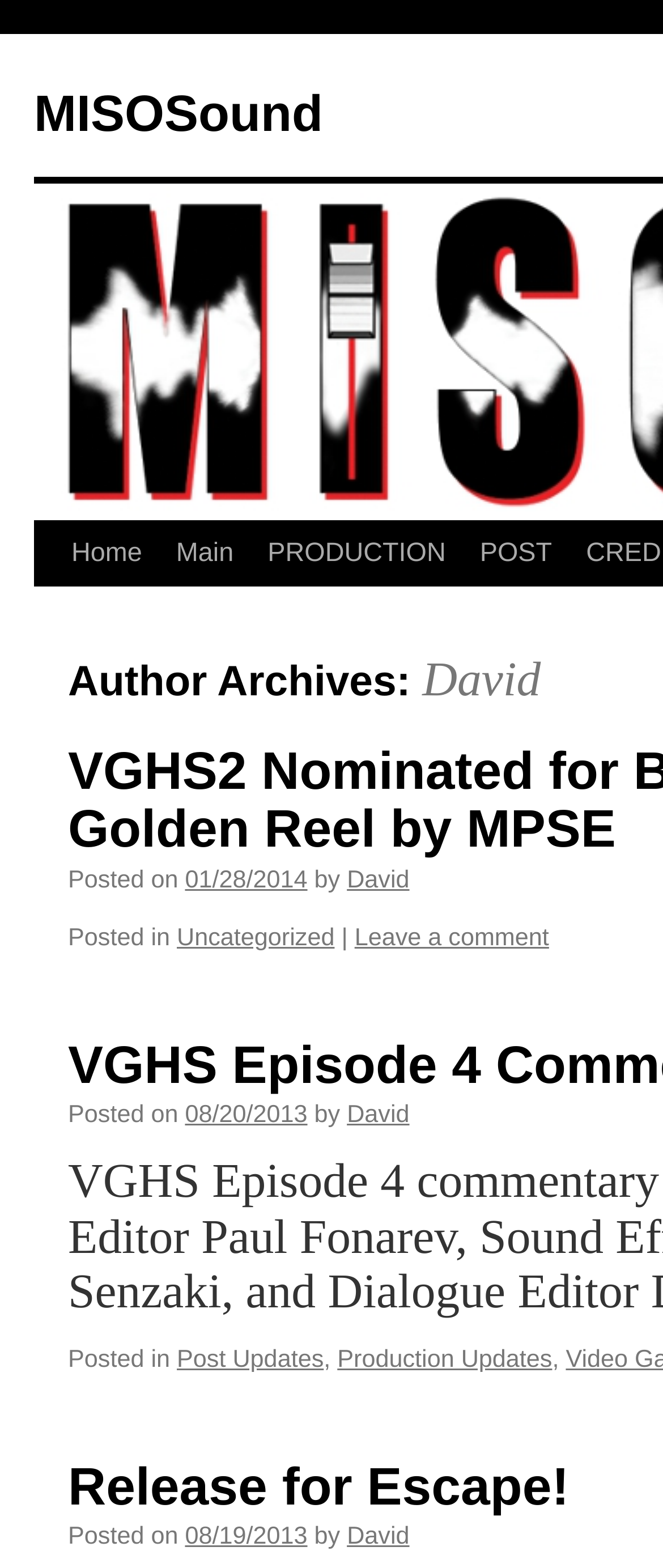What is the category of the first post? Based on the image, give a response in one word or a short phrase.

Uncategorized